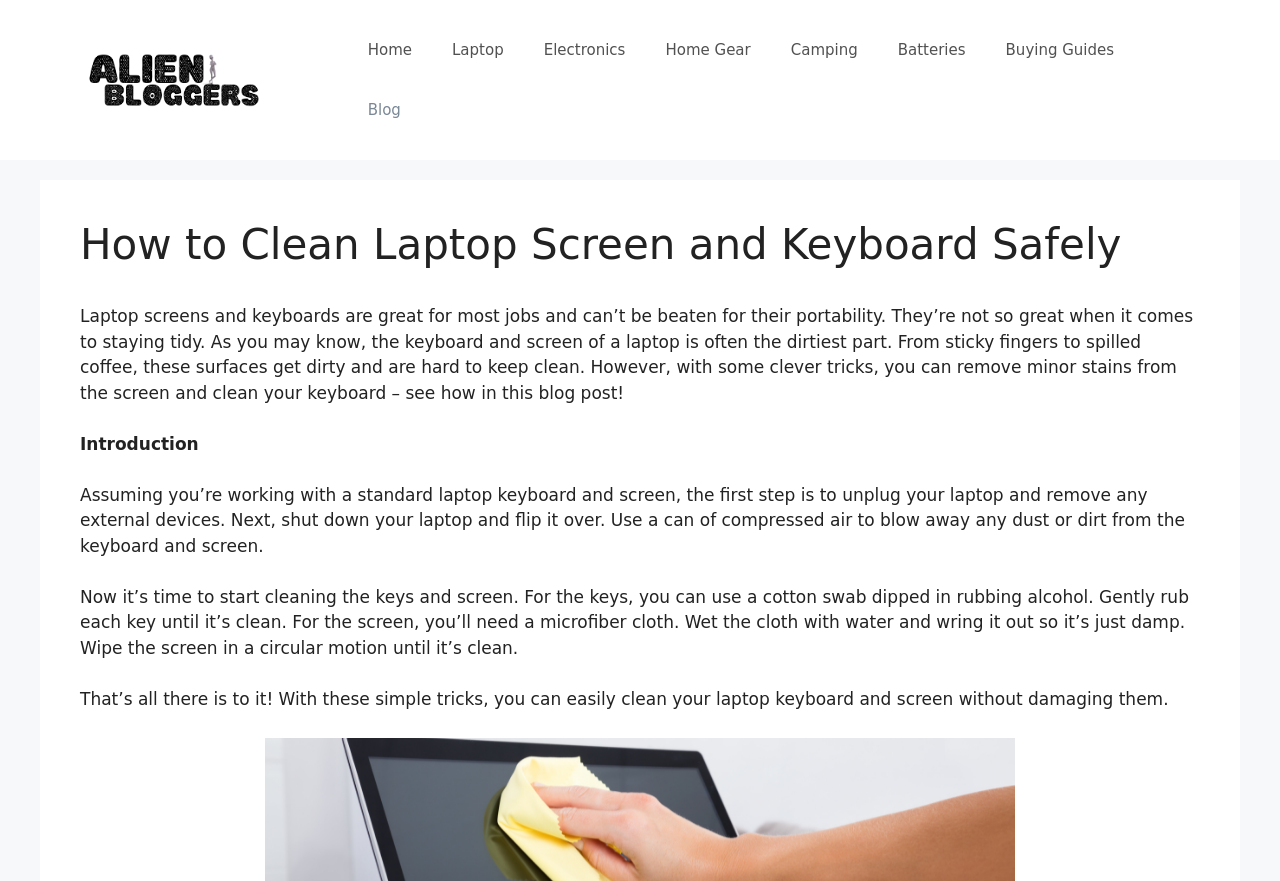What is the main topic of this webpage?
Please provide a comprehensive answer based on the visual information in the image.

Based on the content of the webpage, it appears to be a tutorial or guide on how to clean laptop screens and keyboards safely. The heading and the text content all point to this topic.